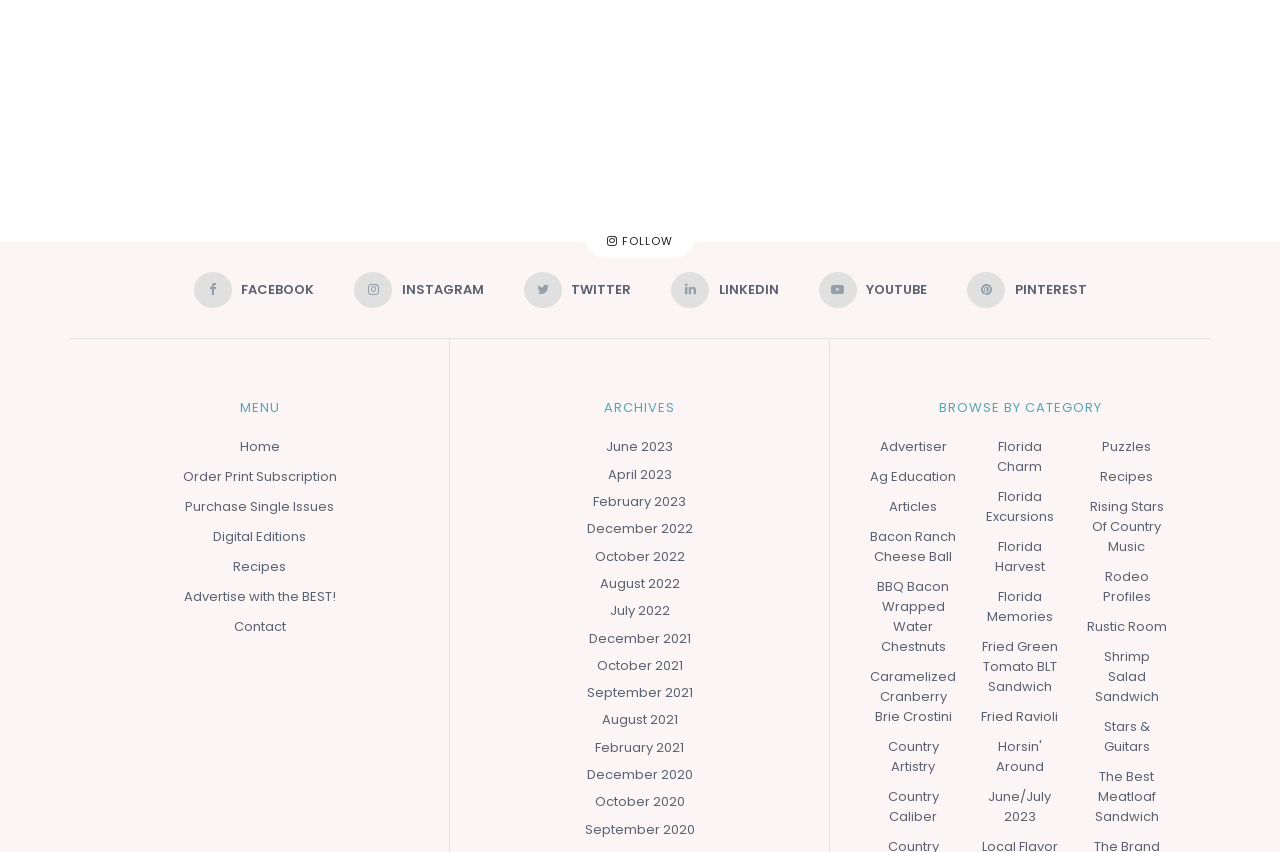What is the main category of the website?
Give a single word or phrase as your answer by examining the image.

Country